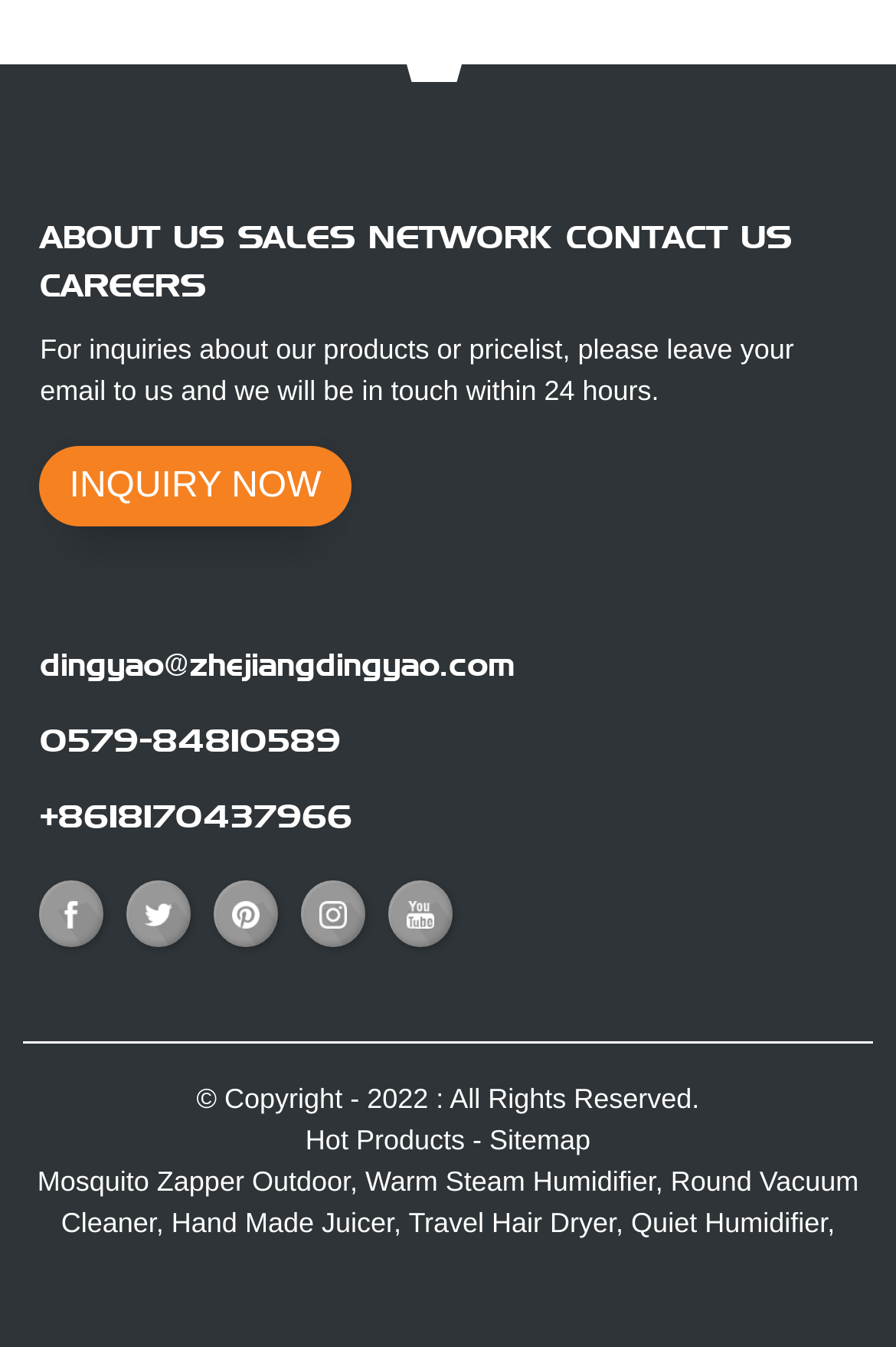Please find the bounding box coordinates in the format (top-left x, top-left y, bottom-right x, bottom-right y) for the given element description. Ensure the coordinates are floating point numbers between 0 and 1. Description: Mosquito Zapper Outdoor

[0.042, 0.866, 0.391, 0.889]